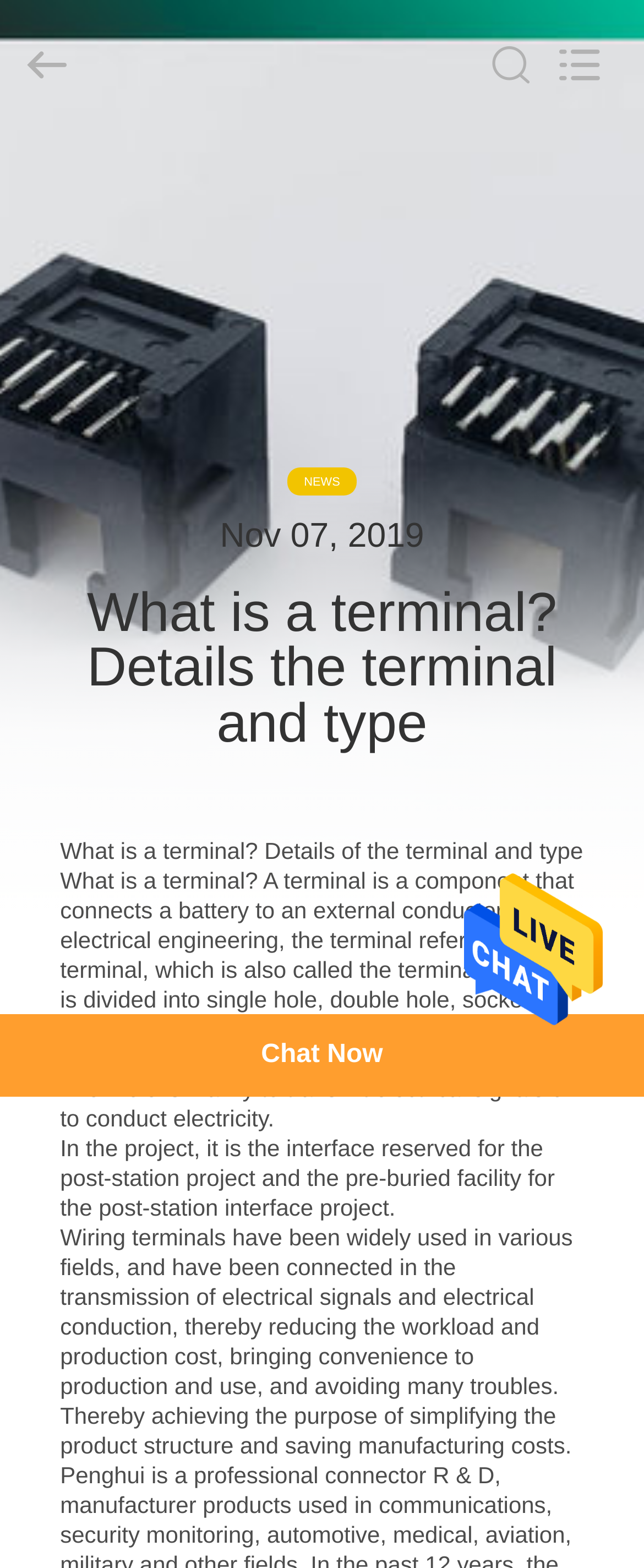Identify the bounding box of the HTML element described here: "Products". Provide the coordinates as four float numbers between 0 and 1: [left, top, right, bottom].

[0.0, 0.14, 0.359, 0.17]